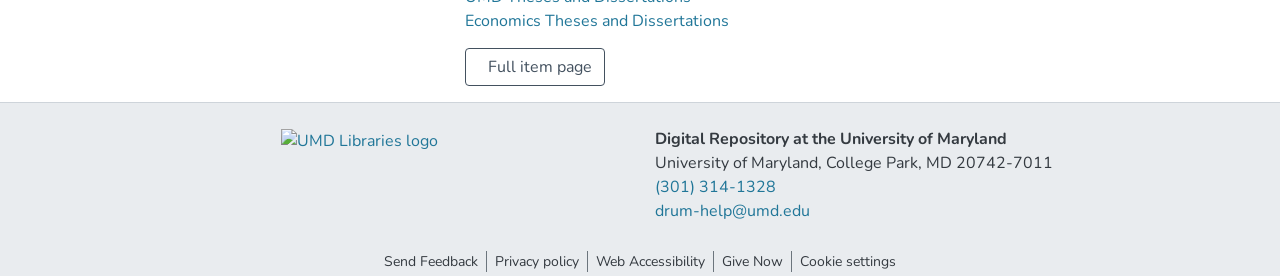Respond to the following question using a concise word or phrase: 
What is the name of the repository?

Digital Repository